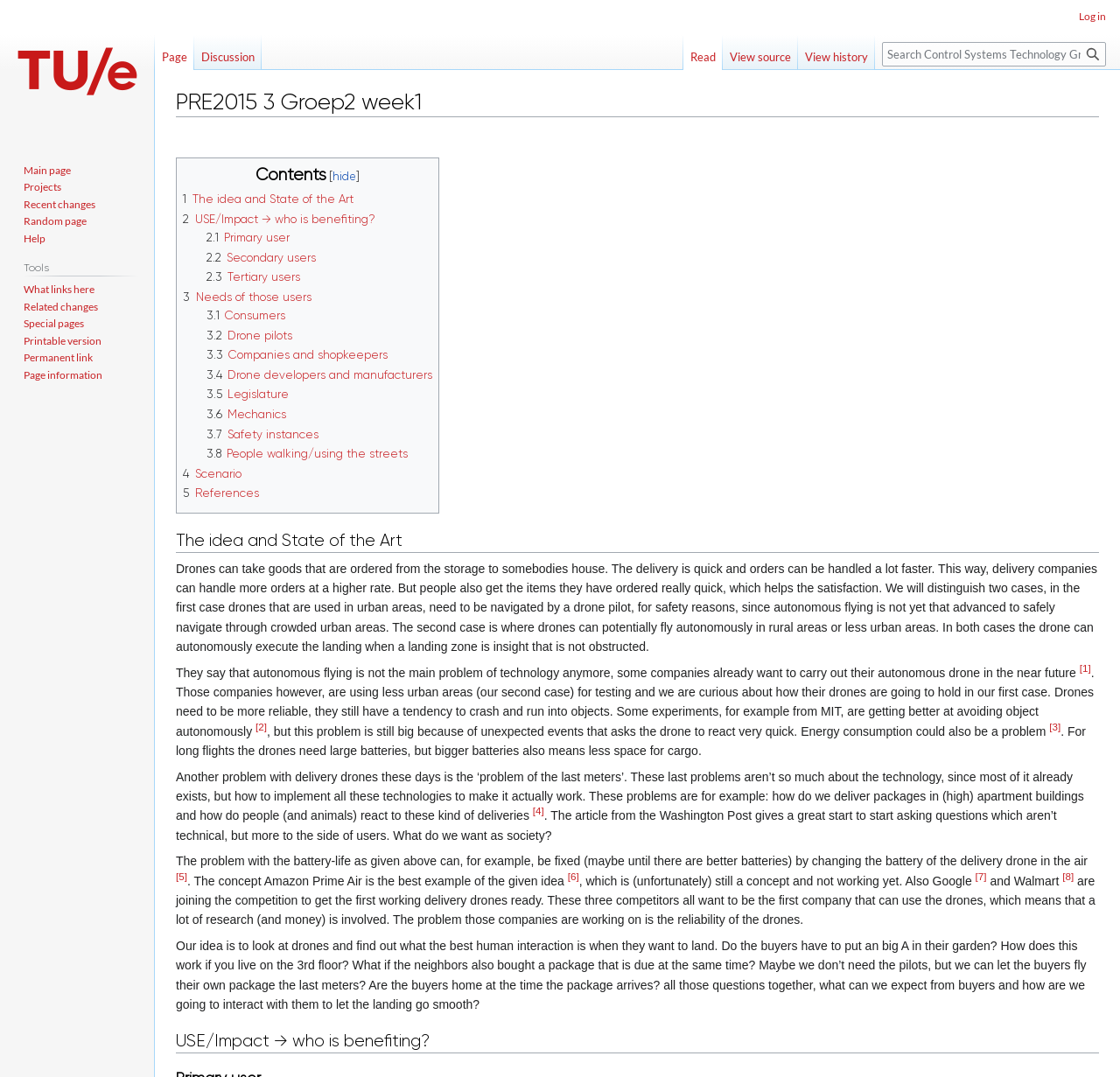Please identify the bounding box coordinates of where to click in order to follow the instruction: "View the main page".

[0.006, 0.0, 0.131, 0.13]